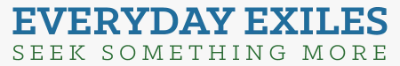Give a meticulous account of what the image depicts.

The image features the header for the "Everyday Exiles" website, prominently displaying the title in a bold, blue font that reads "EVERYDAY EXILES." Below the title, in a contrasting green font, is the tagline "SEEK SOMETHING MORE," inviting visitors to explore deeper themes and discussions. This branding conveys a sense of community and exploration, encouraging users to reflect on their personal experiences and seek greater meaning in their everyday lives. The overall design emphasizes clarity and accessibility, making it easy for readers to engage with the content presented on the site.